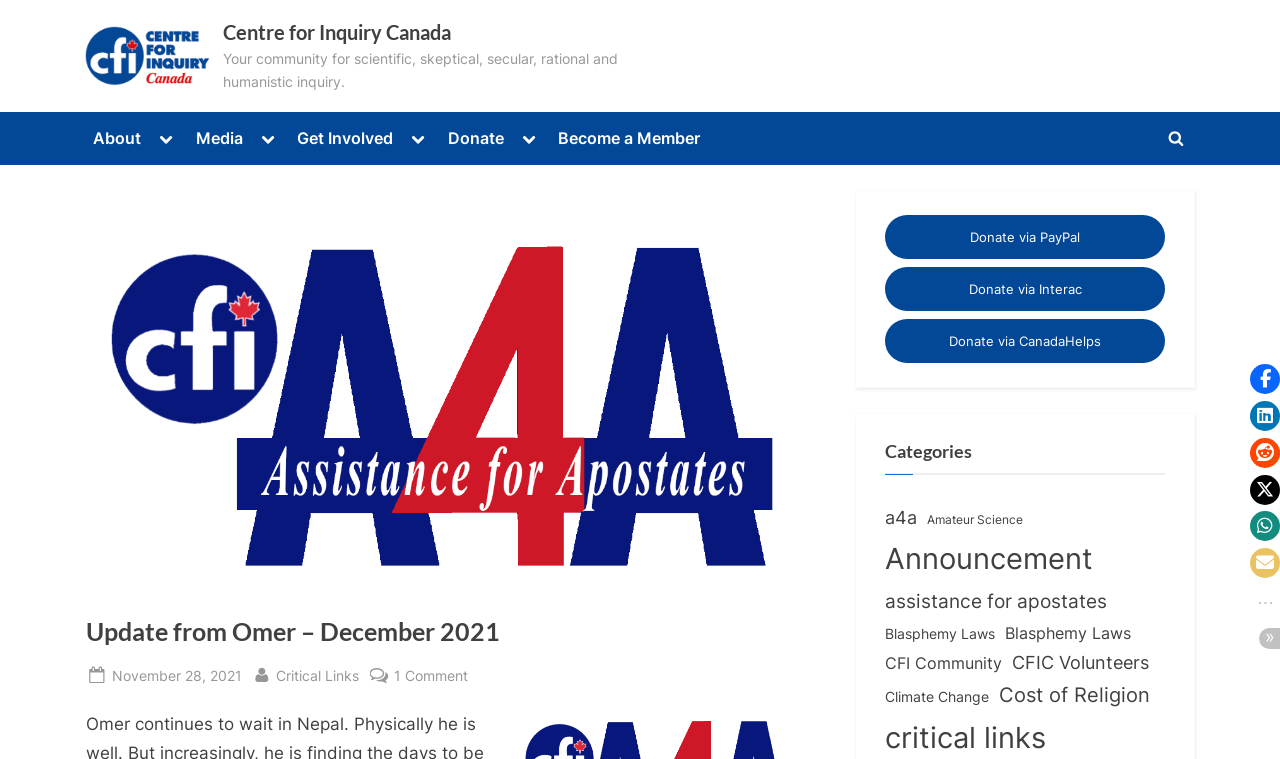Find and indicate the bounding box coordinates of the region you should select to follow the given instruction: "Toggle the 'Media' sub-menu".

[0.197, 0.164, 0.221, 0.2]